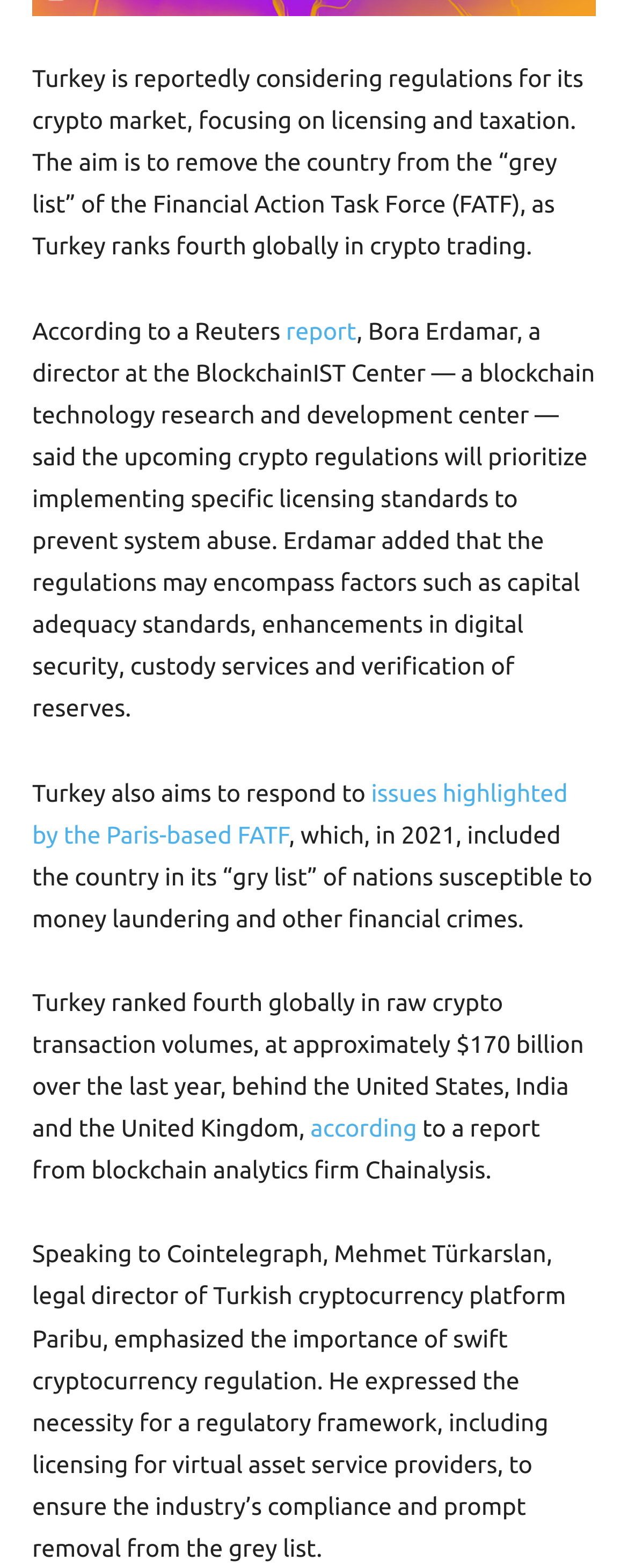Please find the bounding box coordinates (top-left x, top-left y, bottom-right x, bottom-right y) in the screenshot for the UI element described as follows: report

[0.455, 0.202, 0.568, 0.219]